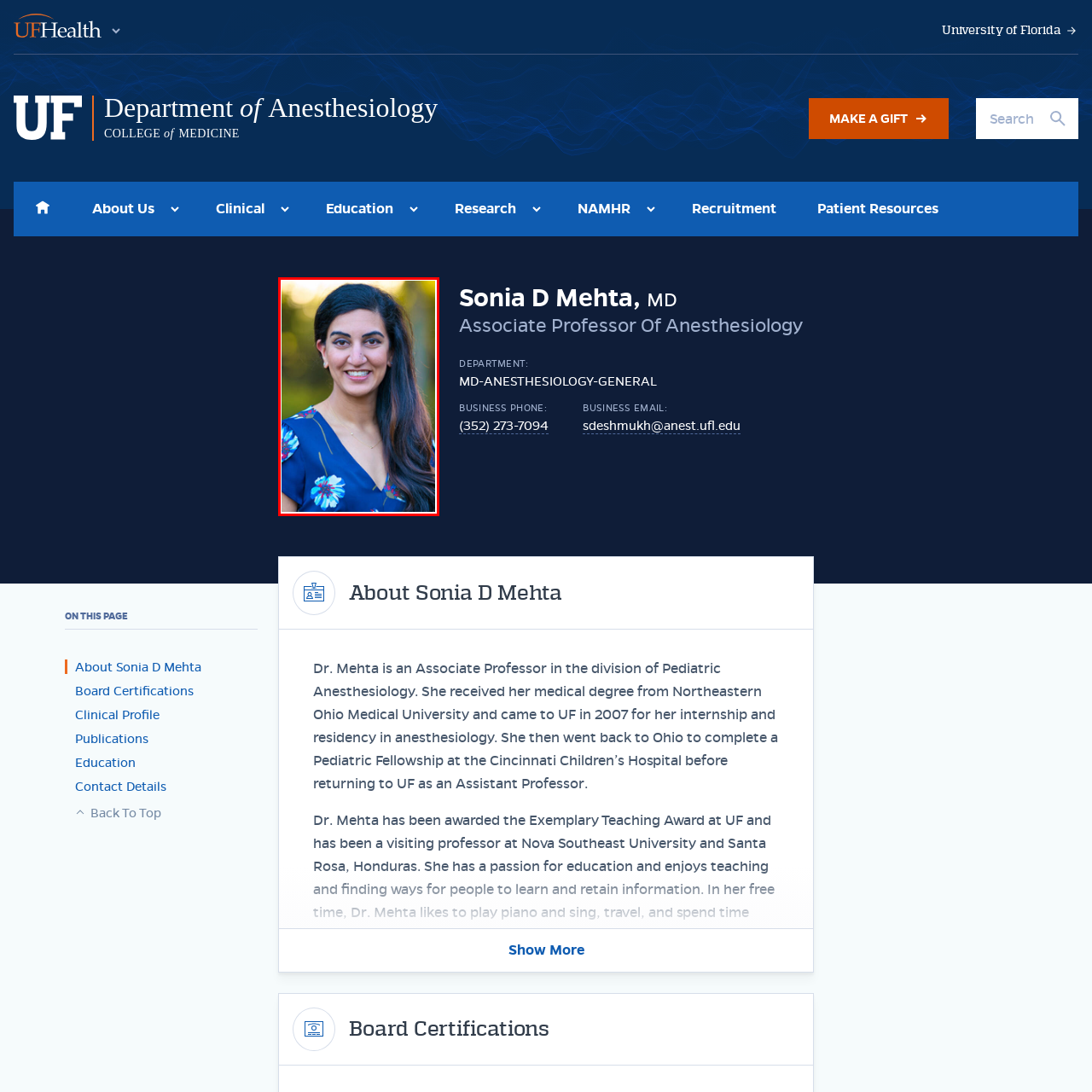What is the setting of the photograph?
Examine the image within the red bounding box and provide a comprehensive answer to the question.

The caption states that Dr. Mehta is captured in a natural outdoor setting, implying that the photograph was taken outside.